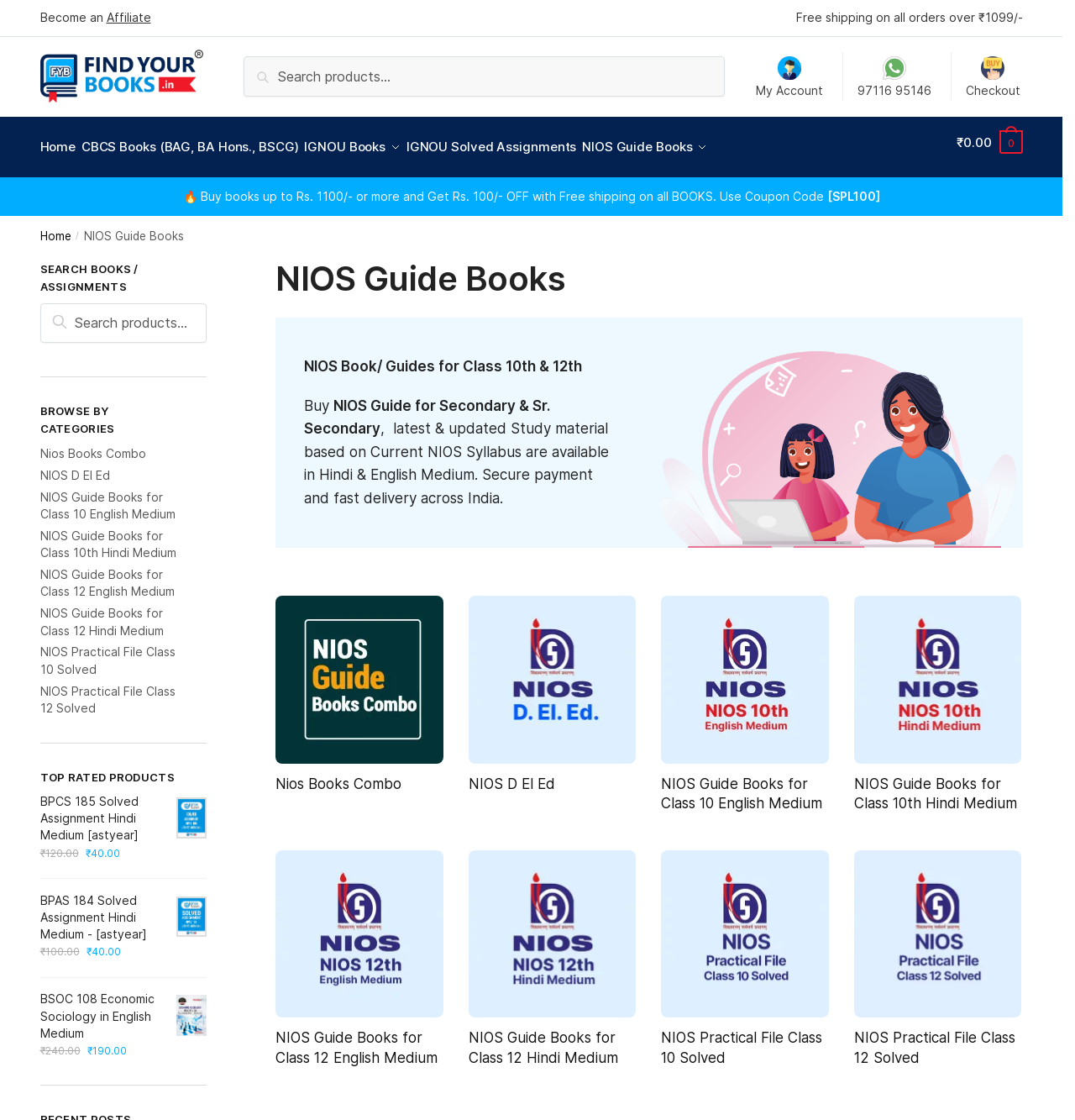Kindly determine the bounding box coordinates for the clickable area to achieve the given instruction: "Check out".

[0.889, 0.046, 0.959, 0.09]